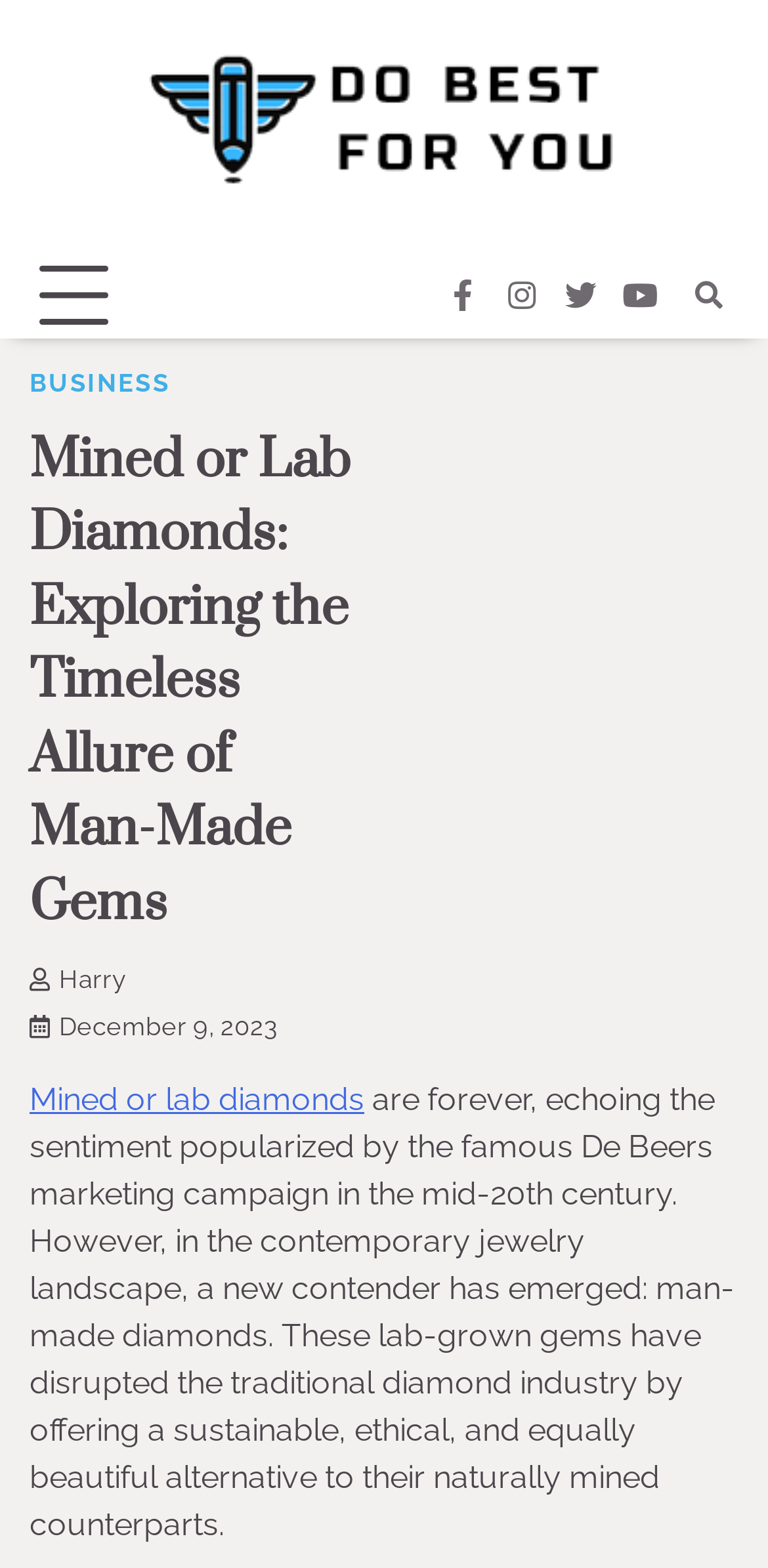Generate the text content of the main headline of the webpage.

Mined or Lab Diamonds: Exploring the Timeless Allure of Man-Made Gems